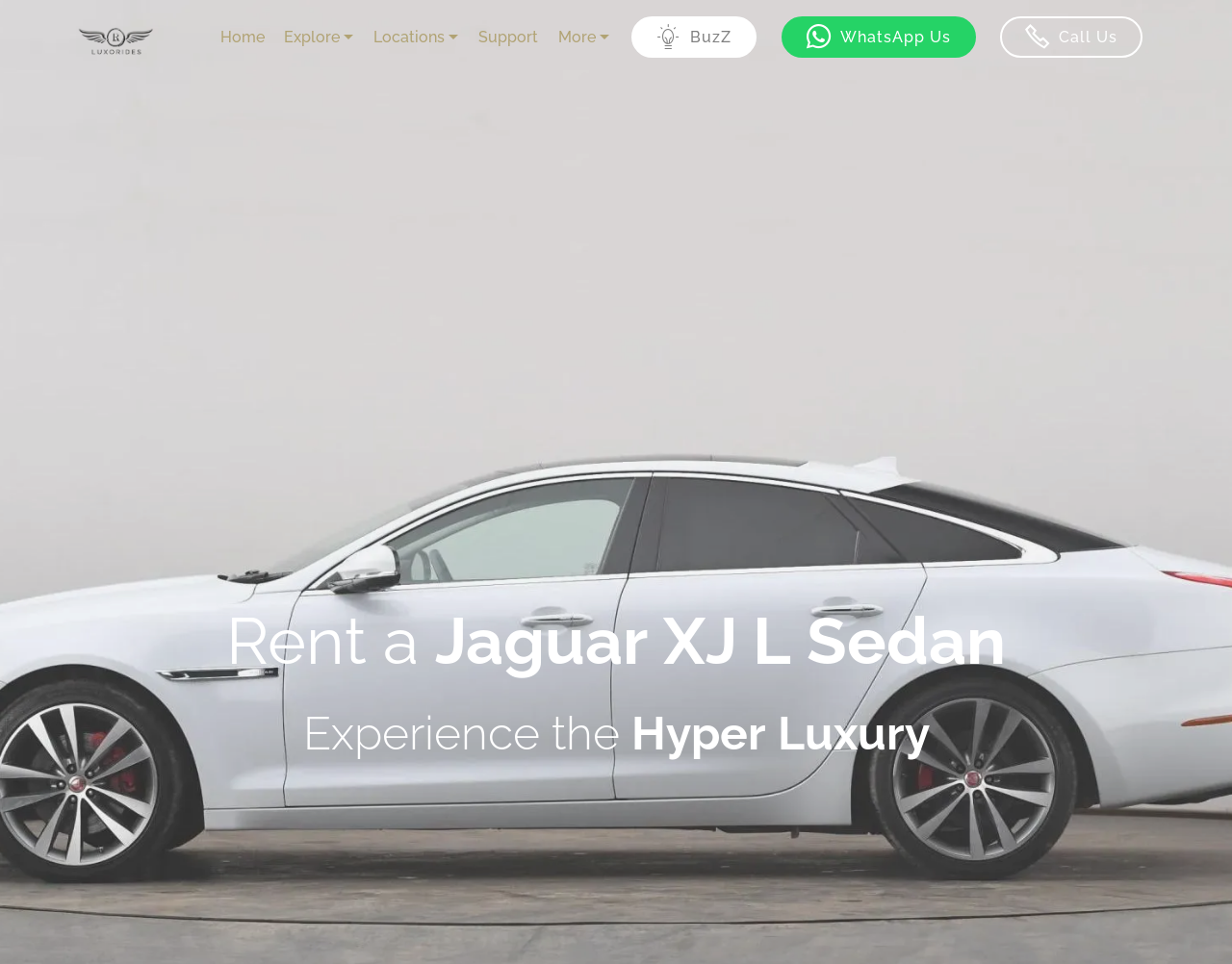Could you highlight the region that needs to be clicked to execute the instruction: "View locations"?

[0.303, 0.019, 0.372, 0.058]